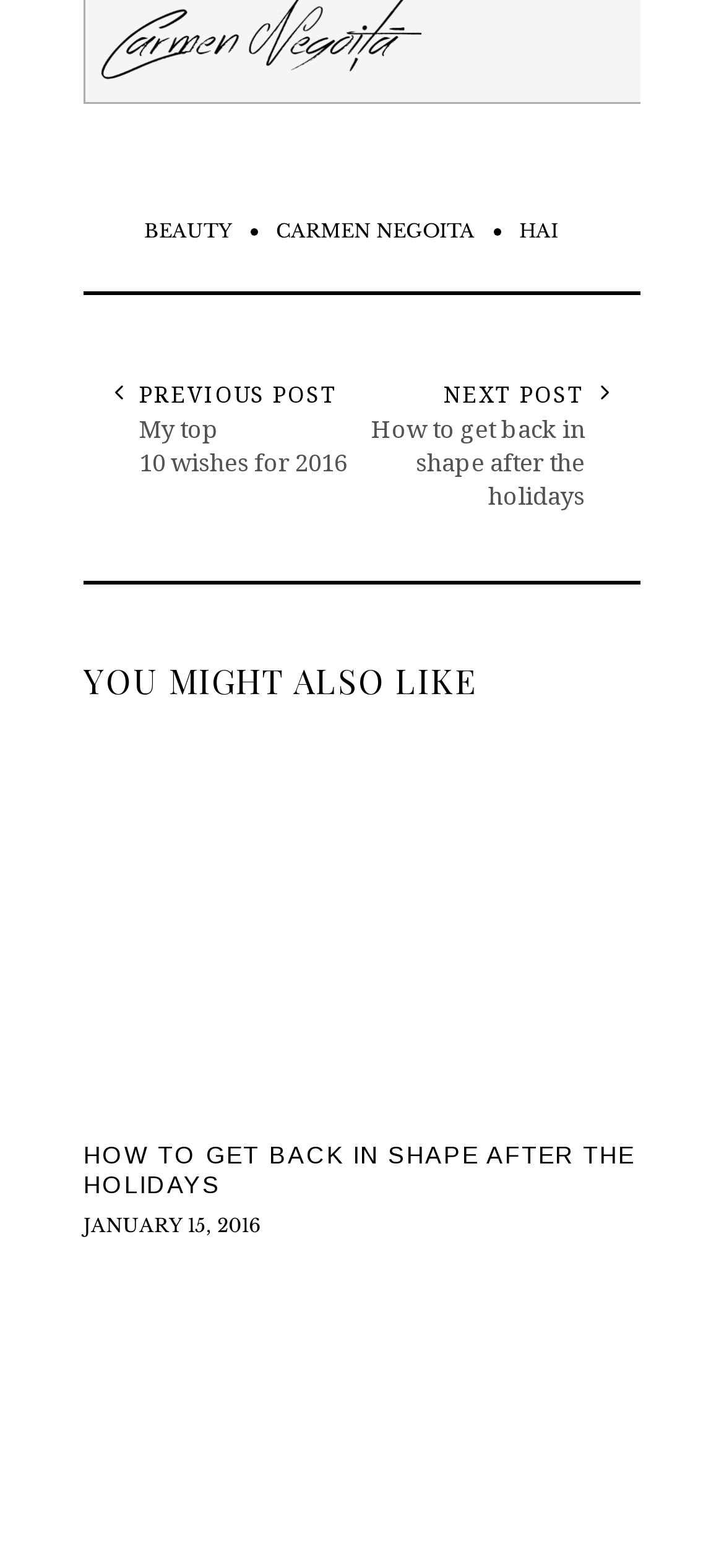What is the date mentioned in the webpage?
Refer to the screenshot and answer in one word or phrase.

JANUARY 15, 2016